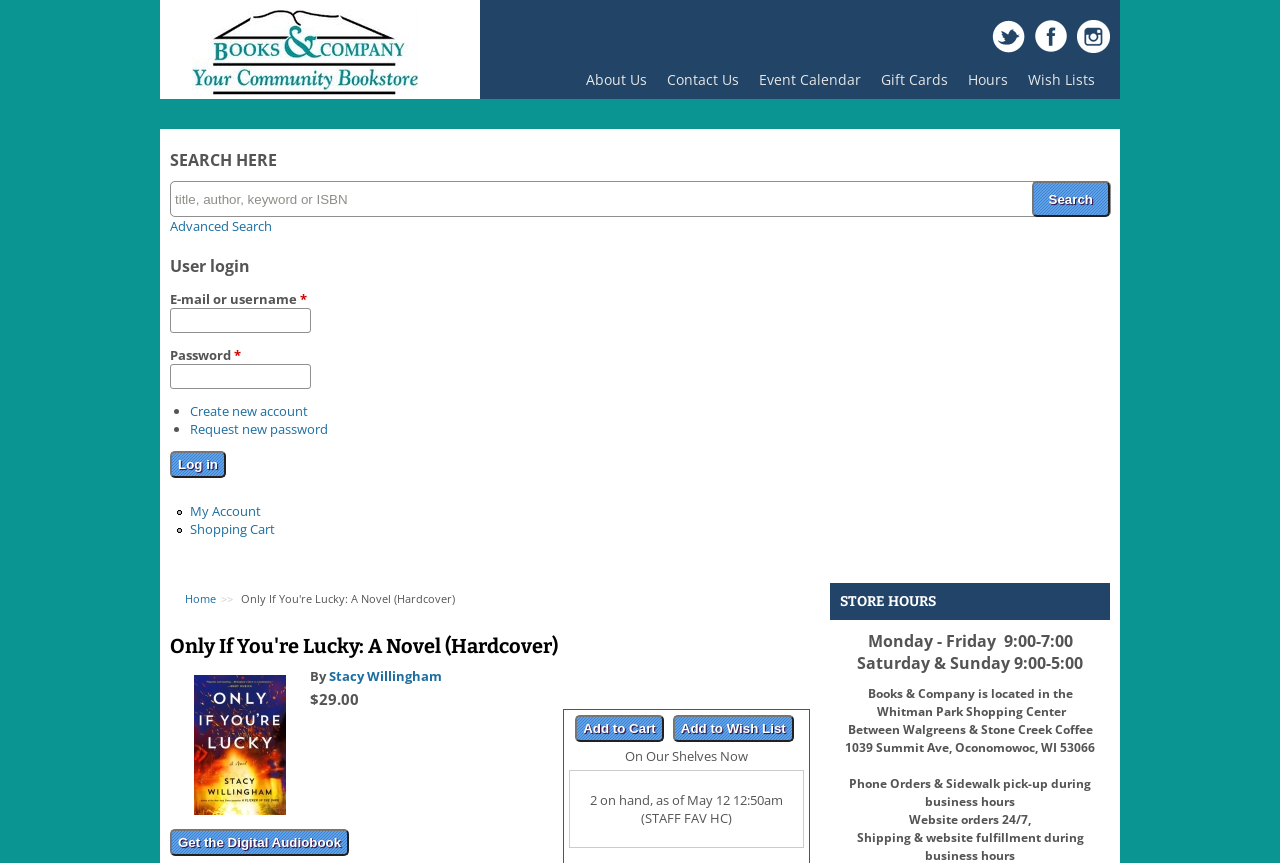Determine the bounding box for the HTML element described here: "Add to Wish List". The coordinates should be given as [left, top, right, bottom] with each number being a float between 0 and 1.

[0.526, 0.828, 0.62, 0.859]